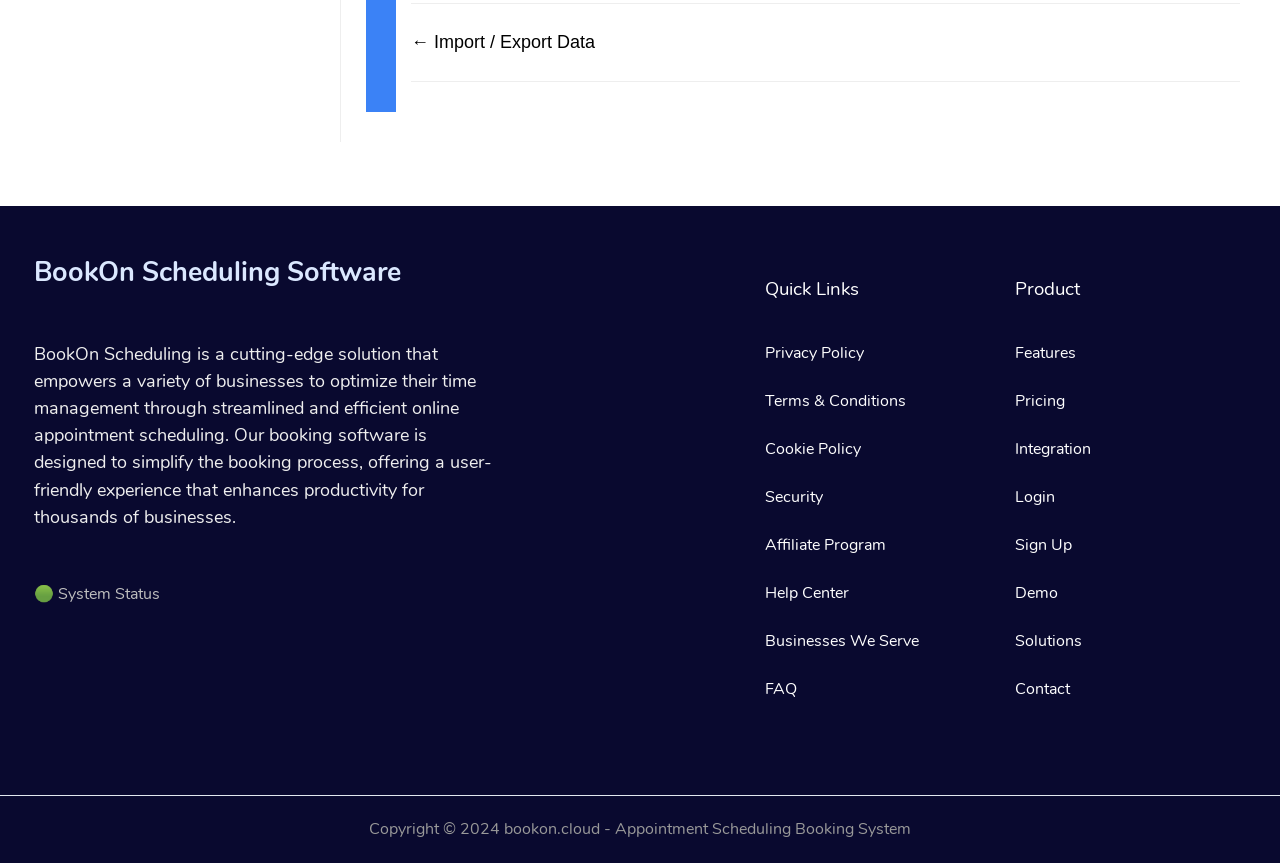Examine the screenshot and answer the question in as much detail as possible: What year is the copyright for bookon.cloud?

The copyright year can be found in the static text element 'Copyright © 2024 bookon.cloud - Appointment Scheduling Booking System' located at the bottom of the webpage, which indicates the year of copyright for the bookon.cloud website.